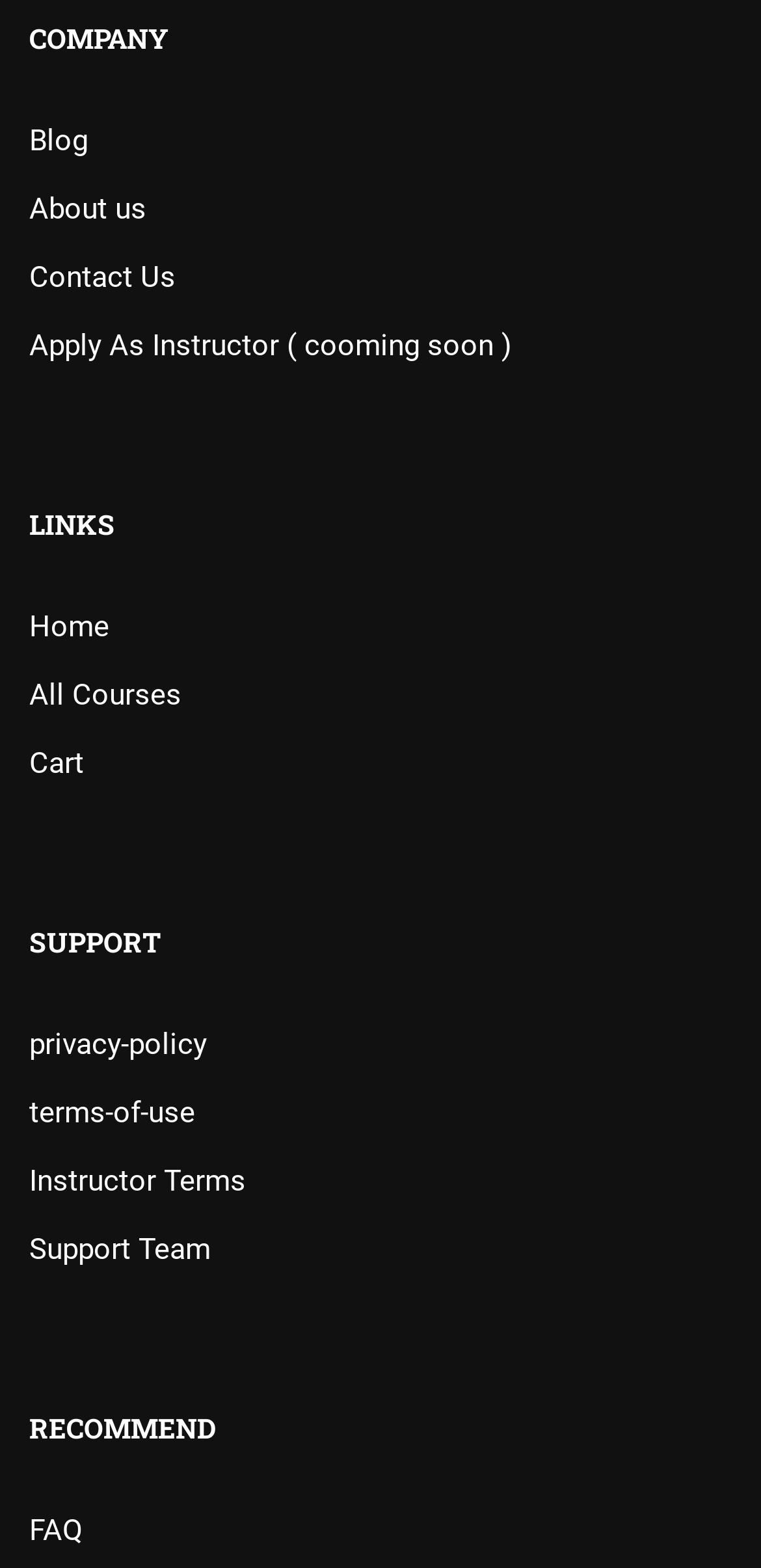Analyze the image and deliver a detailed answer to the question: What is the first link in the COMPANY section?

In the COMPANY section, I found the links 'Blog', 'About us', 'Contact Us', and 'Apply As Instructor (coming soon)'. The first link in this section is 'Blog'.